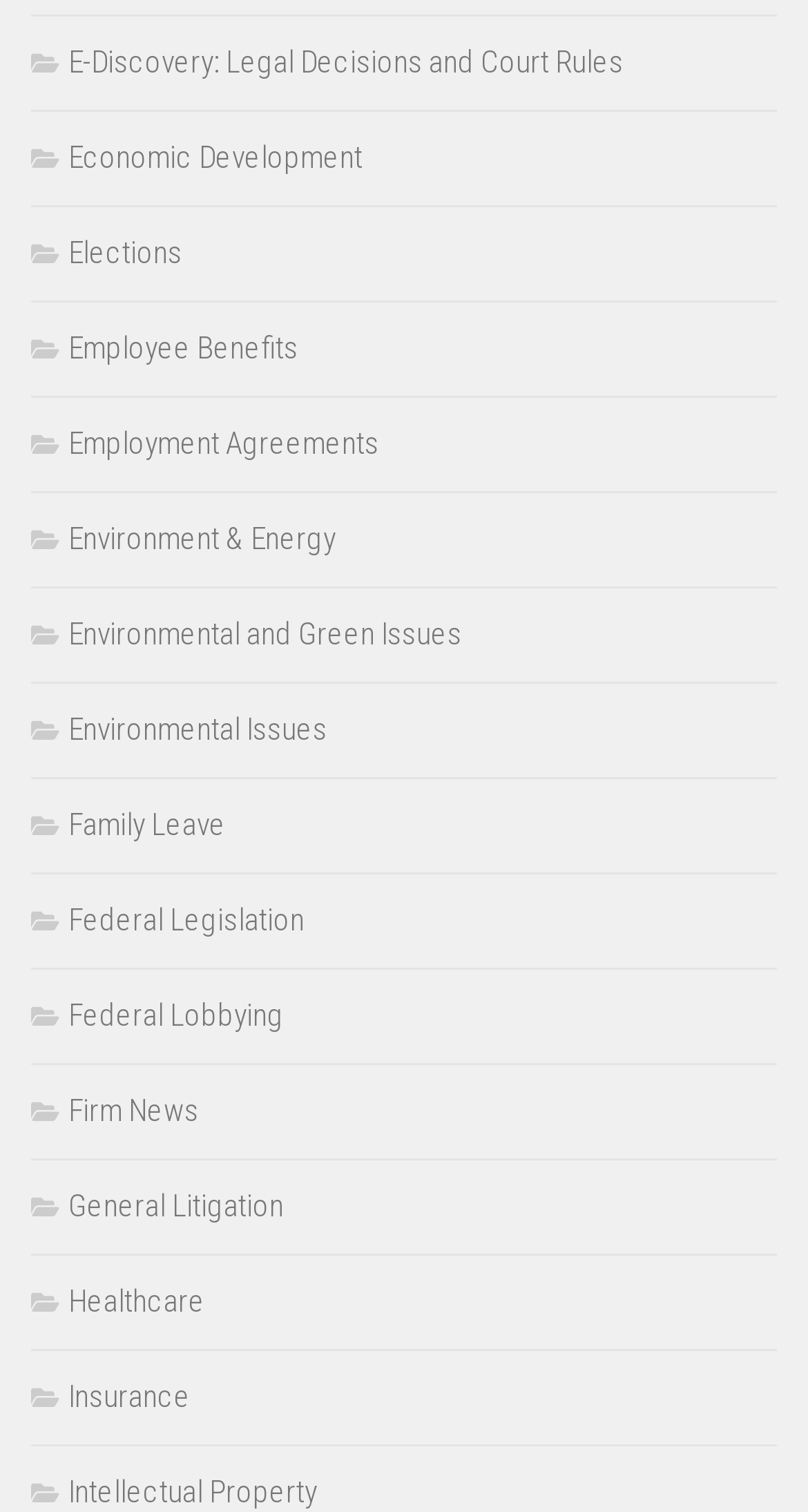Extract the bounding box coordinates for the UI element described by the text: "Healthcare". The coordinates should be in the form of [left, top, right, bottom] with values between 0 and 1.

[0.038, 0.848, 0.254, 0.873]